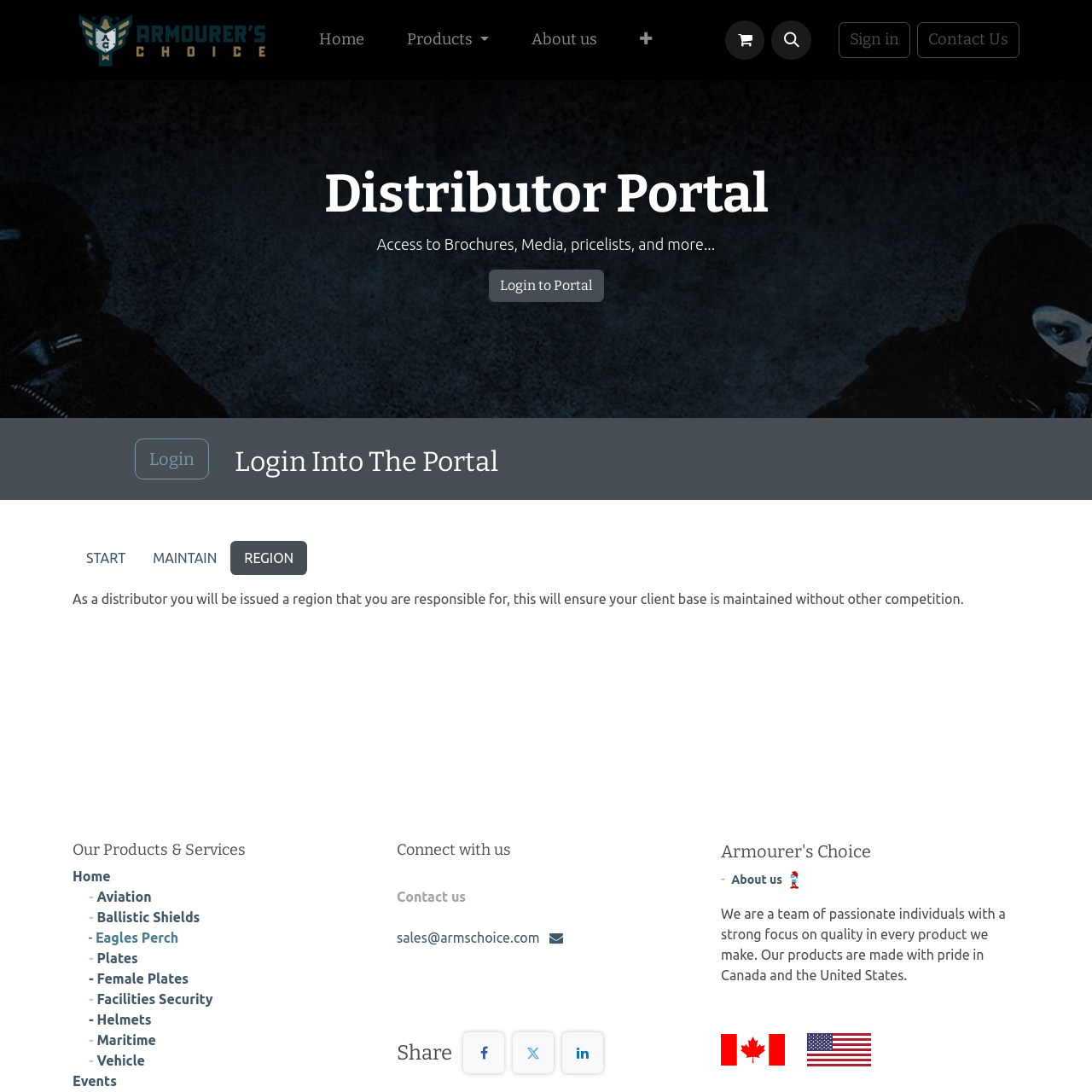Provide a one-word or brief phrase answer to the question:
What is the email address to contact for sales?

sales@armschoice.com